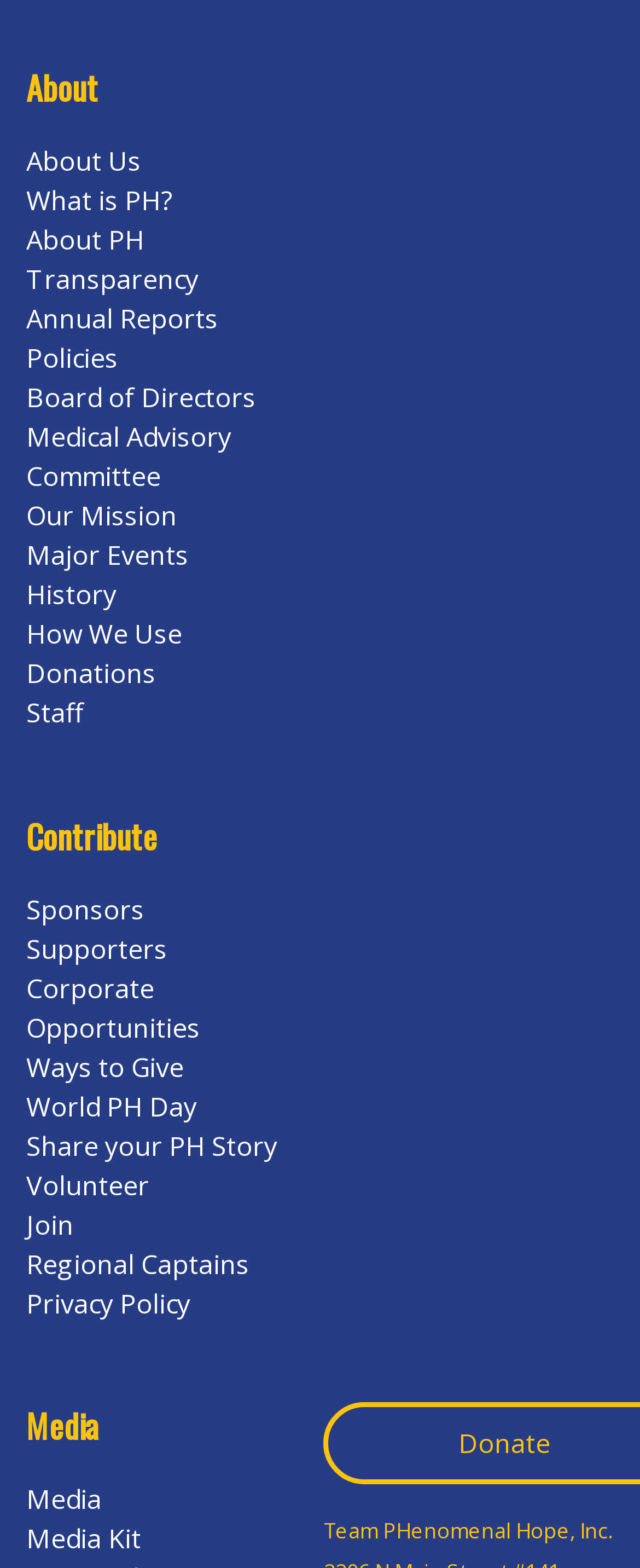Provide your answer in one word or a succinct phrase for the question: 
What is the main category of links above 'About Us'?

About